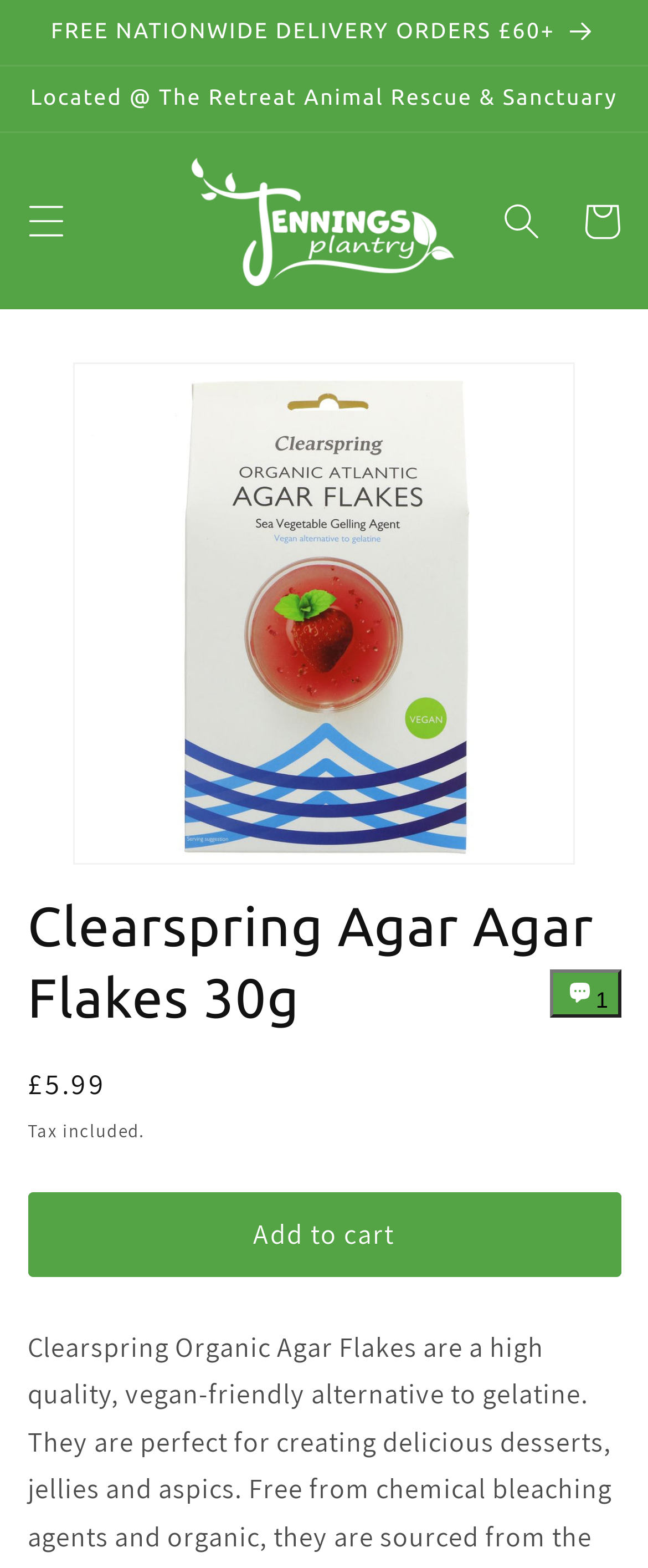Identify the bounding box of the HTML element described as: "parent_node: Cart".

[0.271, 0.092, 0.729, 0.191]